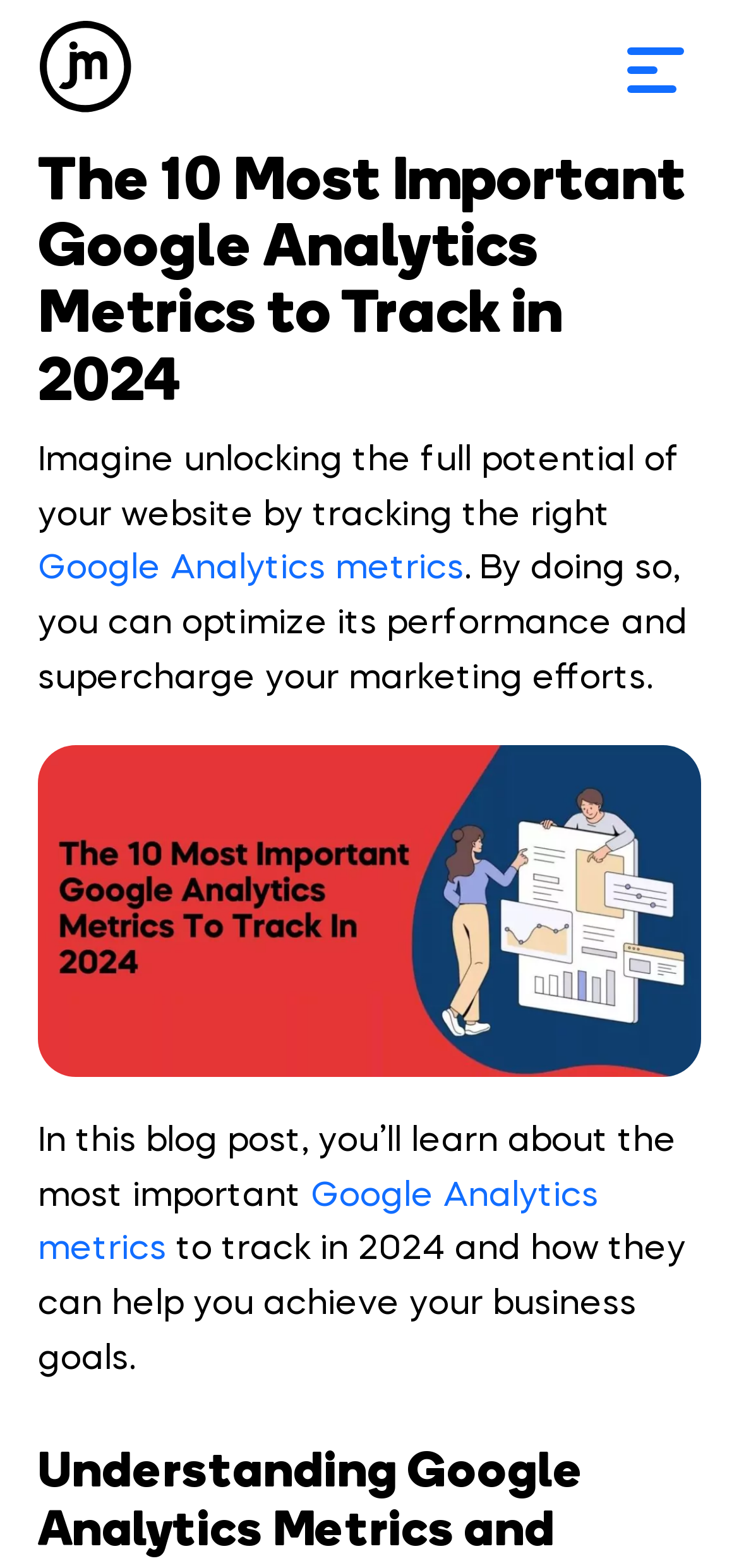What is the purpose of tracking Google Analytics metrics?
Refer to the image and provide a thorough answer to the question.

According to the static text, tracking Google Analytics metrics can help optimize the website's performance and supercharge marketing efforts, implying that the purpose of tracking these metrics is to improve the website's performance.